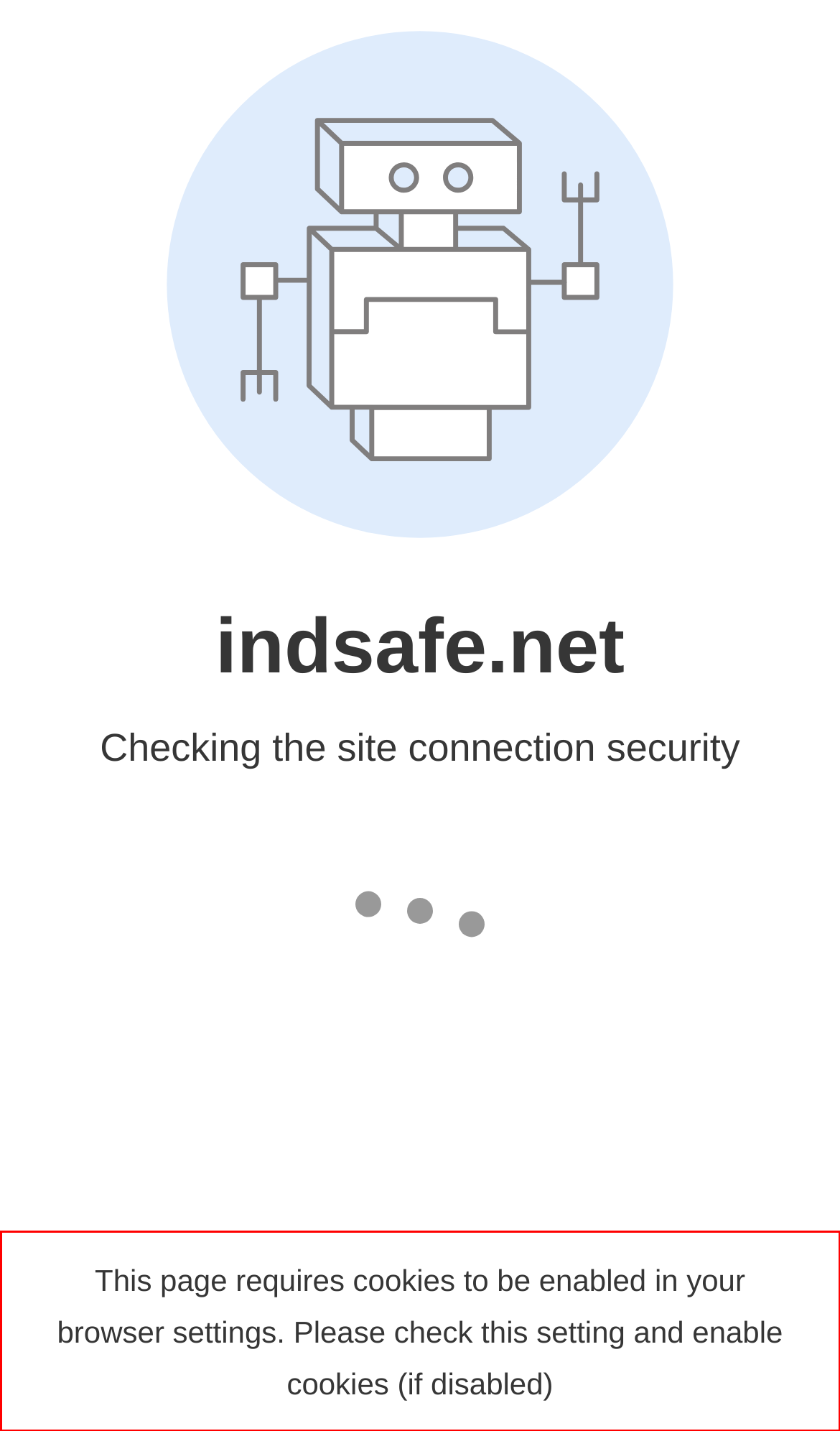The screenshot you have been given contains a UI element surrounded by a red rectangle. Use OCR to read and extract the text inside this red rectangle.

This page requires cookies to be enabled in your browser settings. Please check this setting and enable cookies (if disabled)